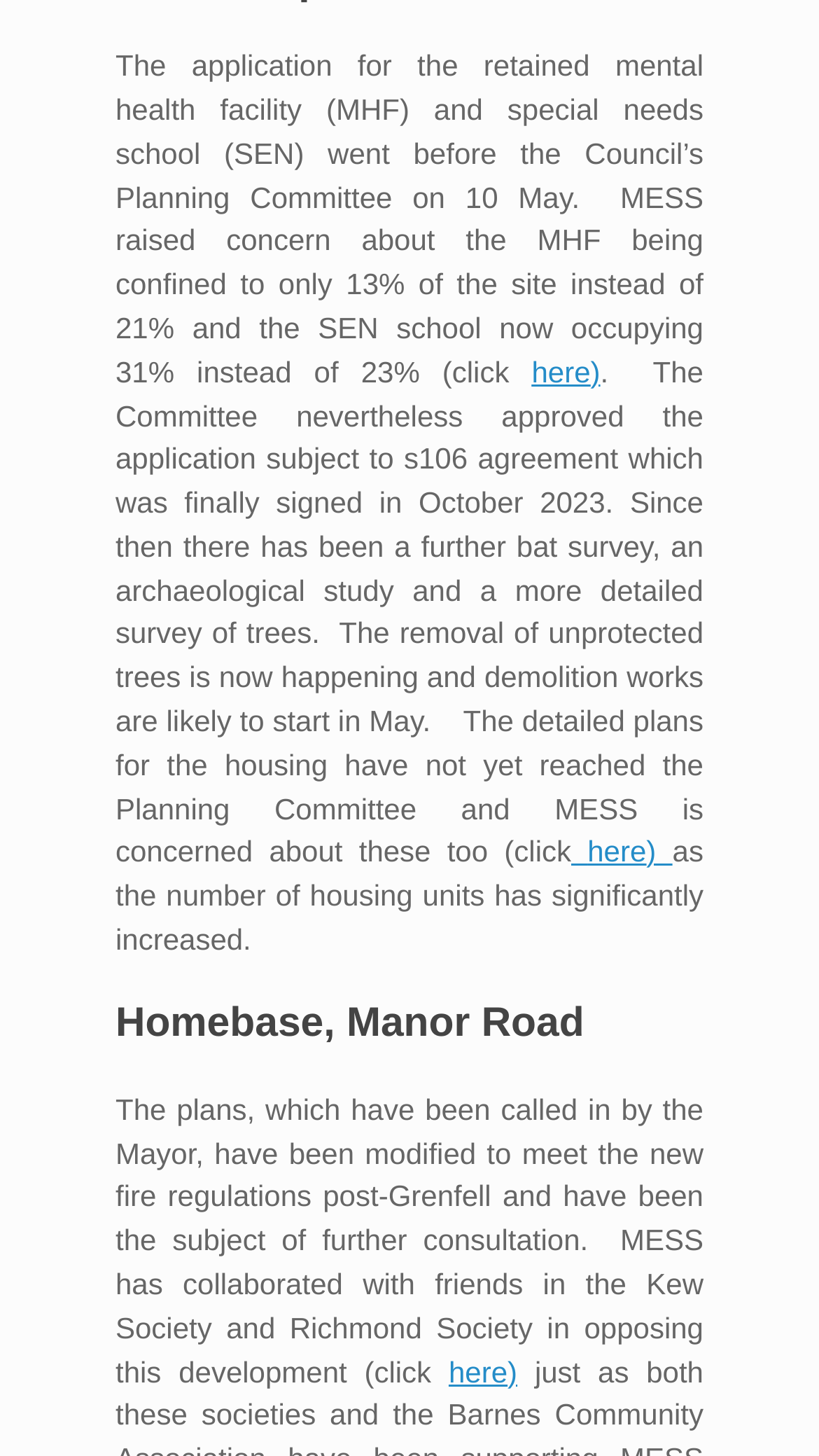Use a single word or phrase to answer the question: 
When was the s106 agreement finally signed?

October 2023